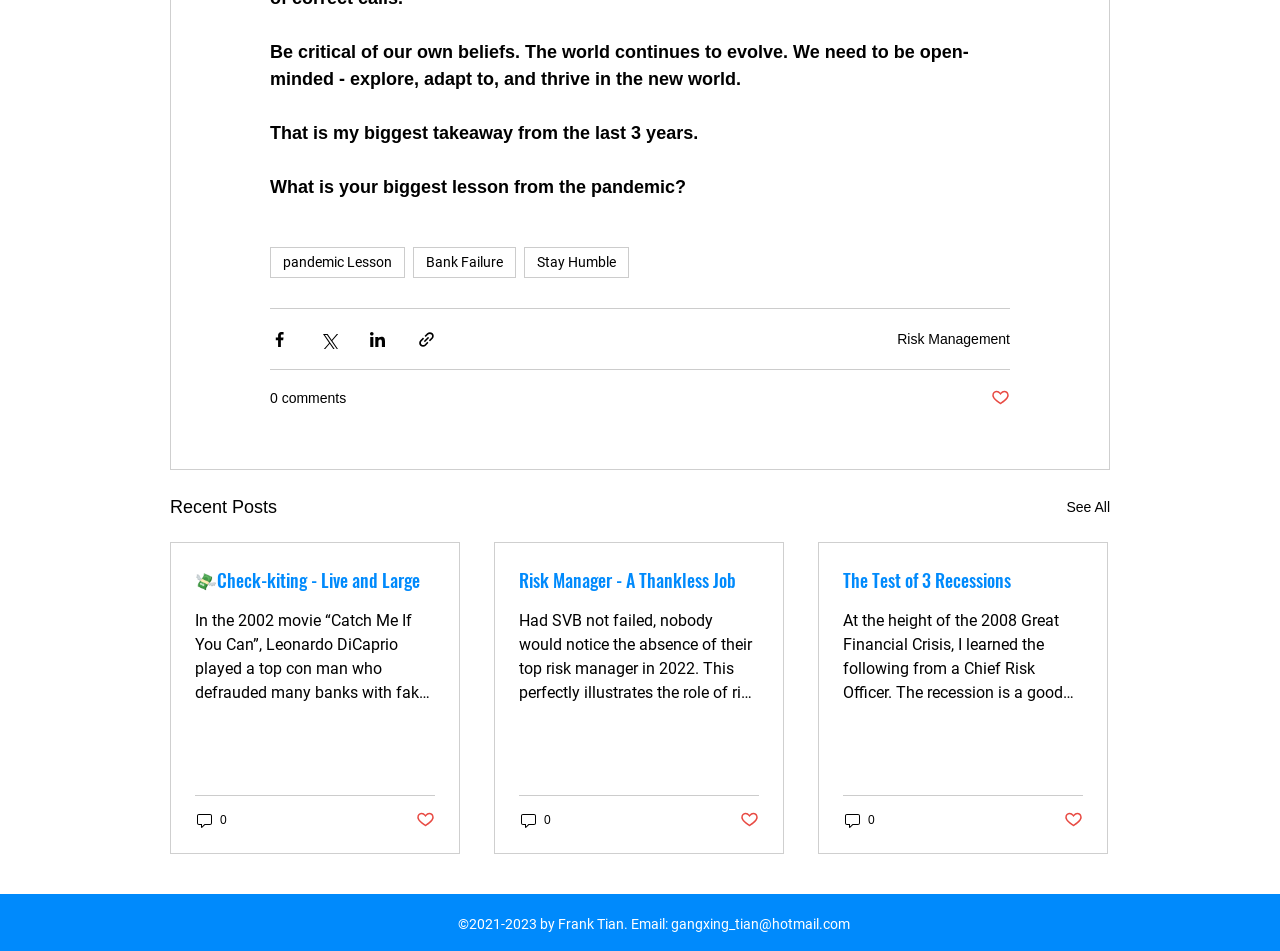Pinpoint the bounding box coordinates for the area that should be clicked to perform the following instruction: "Read the article about check-kiting".

[0.152, 0.596, 0.34, 0.624]